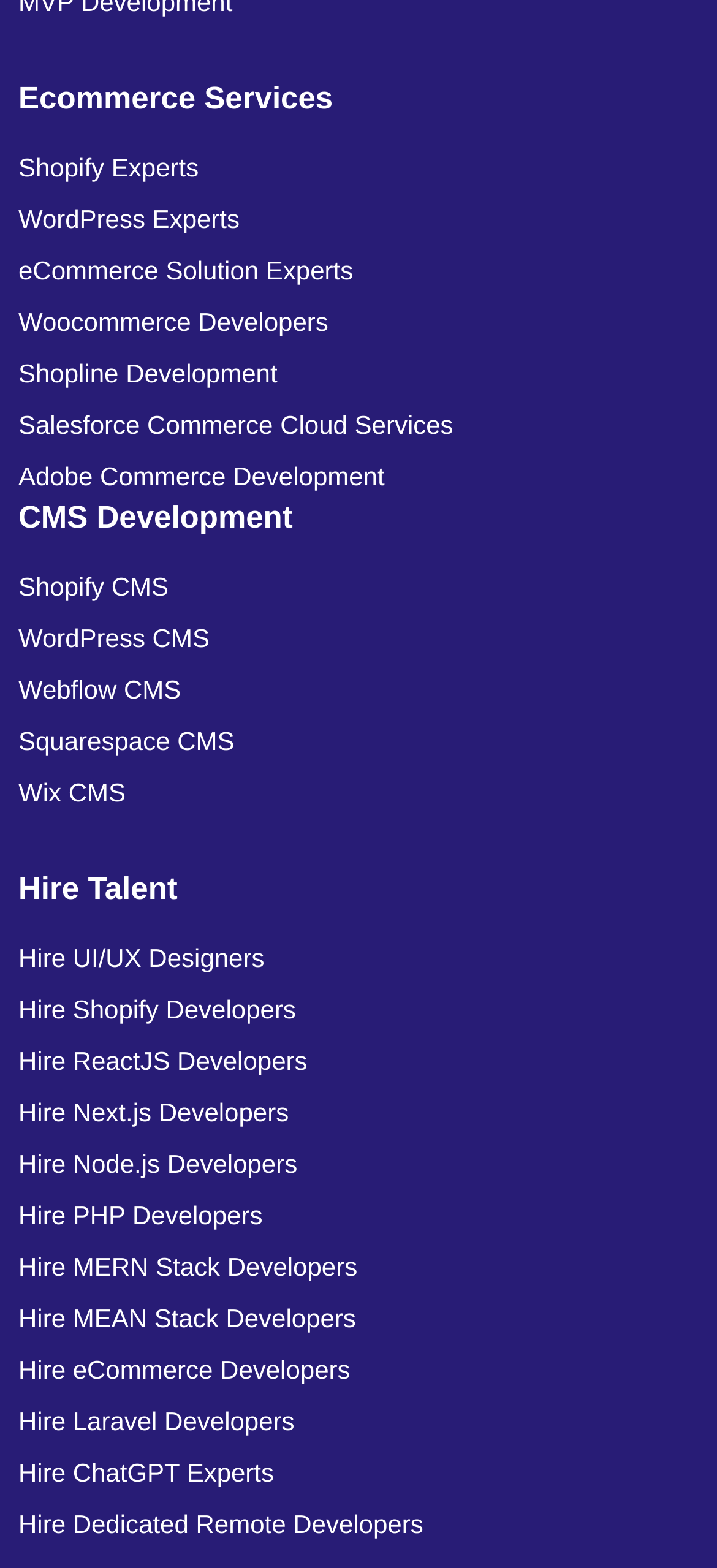Please find the bounding box coordinates of the element's region to be clicked to carry out this instruction: "Discover Webflow CMS".

[0.026, 0.423, 0.923, 0.456]